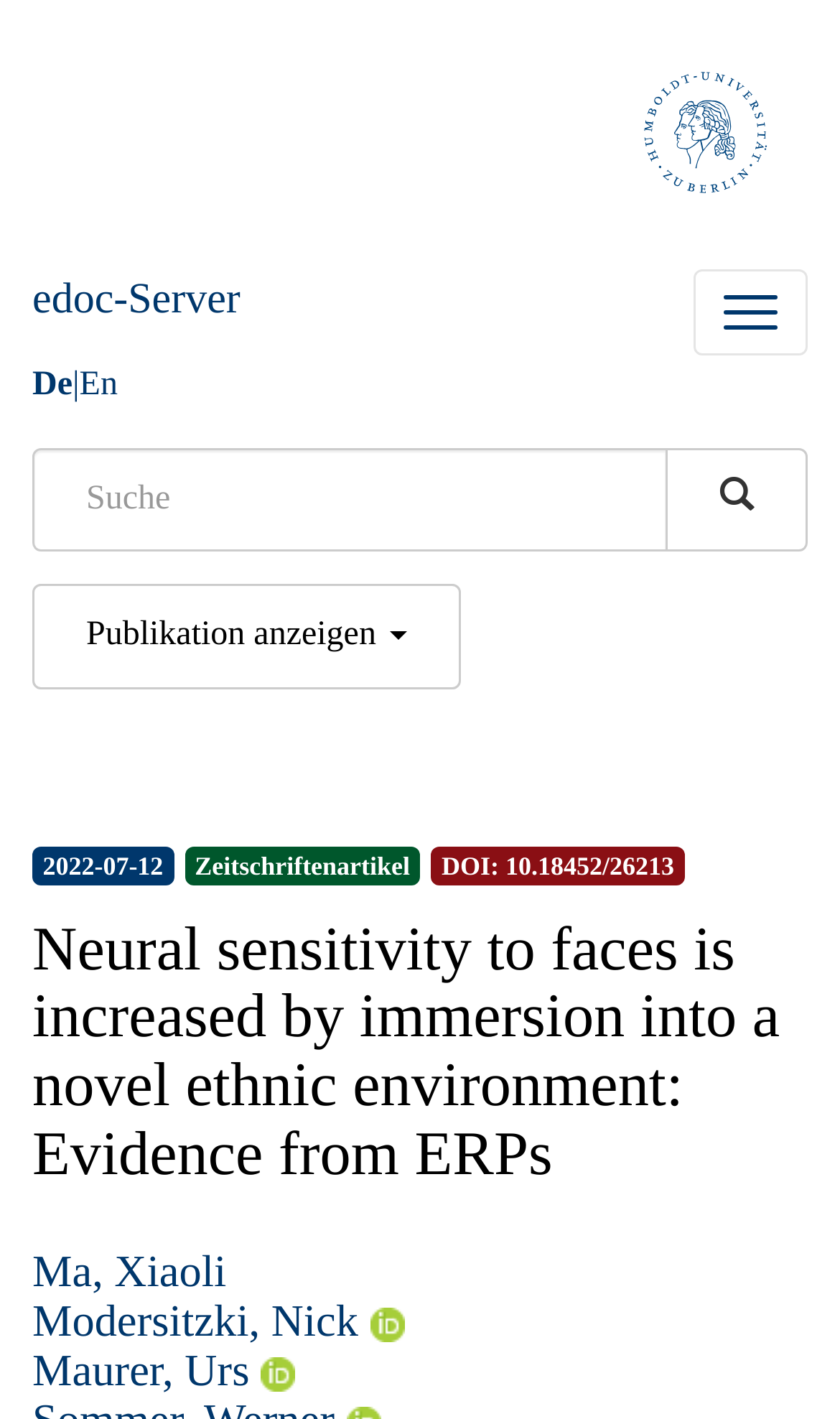What is the type of publication?
Please elaborate on the answer to the question with detailed information.

The type of publication is a Zeitschriftenartikel, which is a German term for a journal article, as indicated by the StaticText element with the text 'Zeitschriftenartikel'.